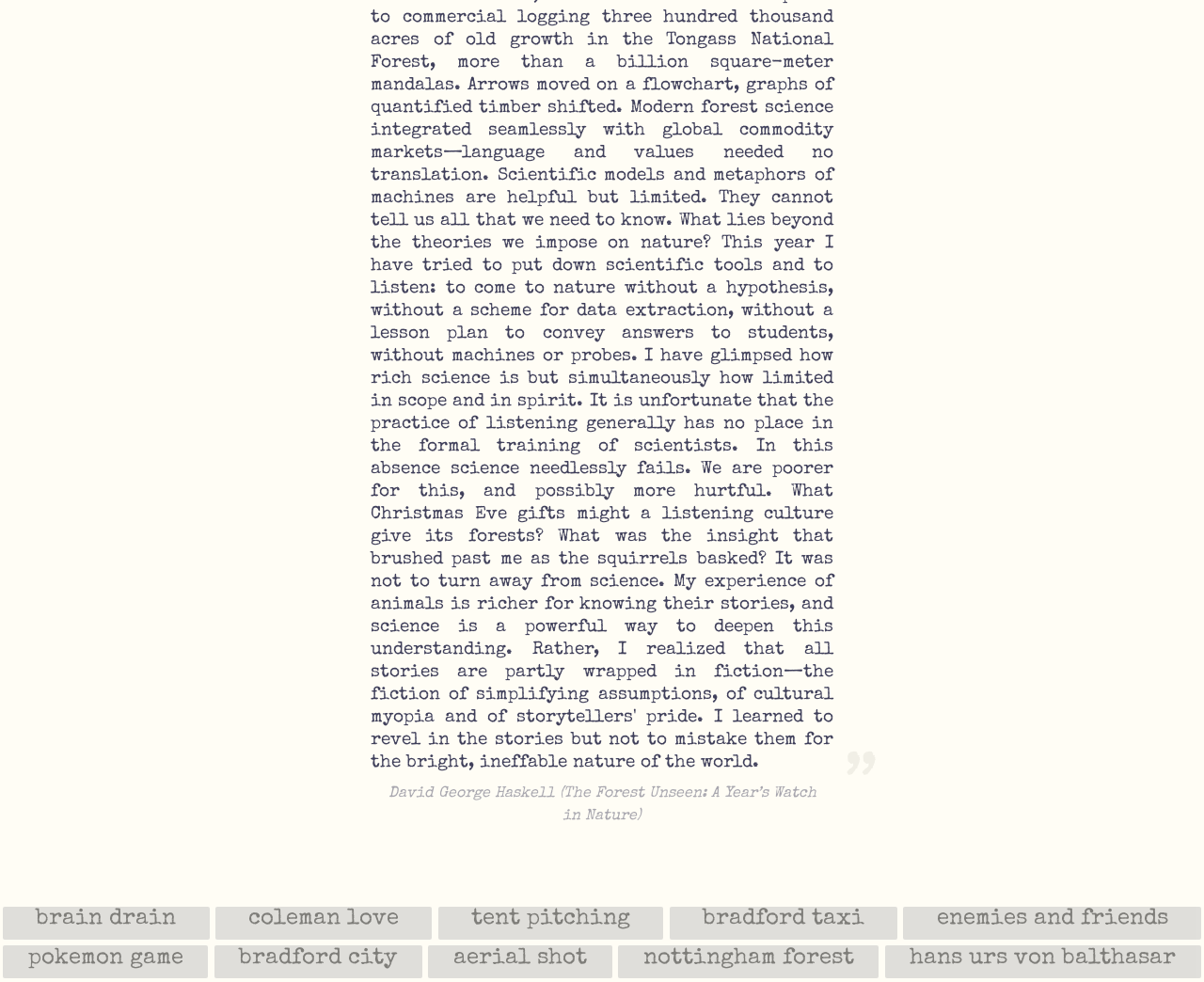Provide a thorough and detailed response to the question by examining the image: 
Are the links at the bottom of the webpage arranged horizontally?

By examining the bounding box coordinates of the link elements at the bottom of the webpage, I notice that the x-coordinates of the links are increasing from left to right, indicating that they are arranged horizontally.